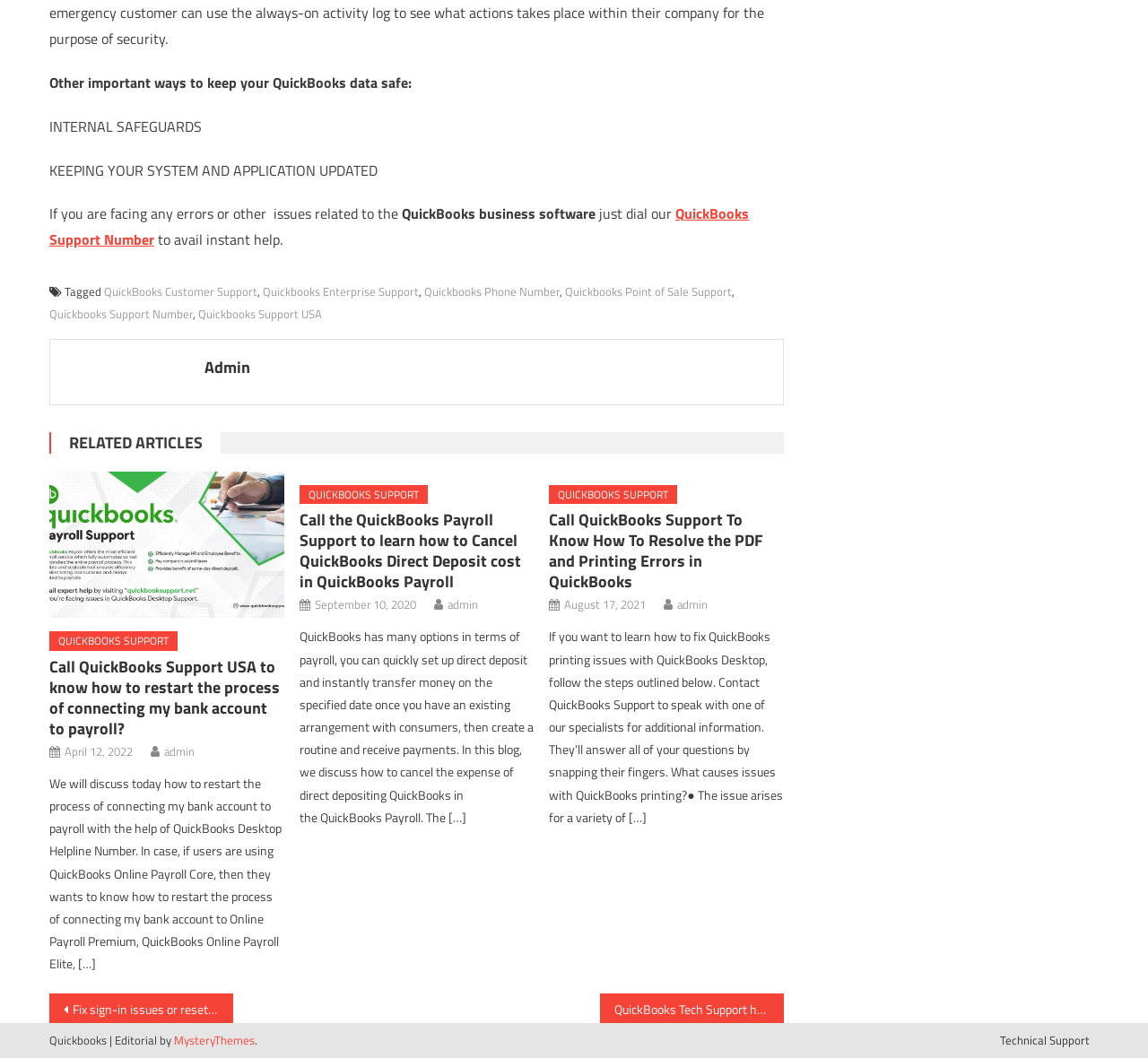Kindly respond to the following question with a single word or a brief phrase: 
How many articles are listed on this webpage?

At least 3